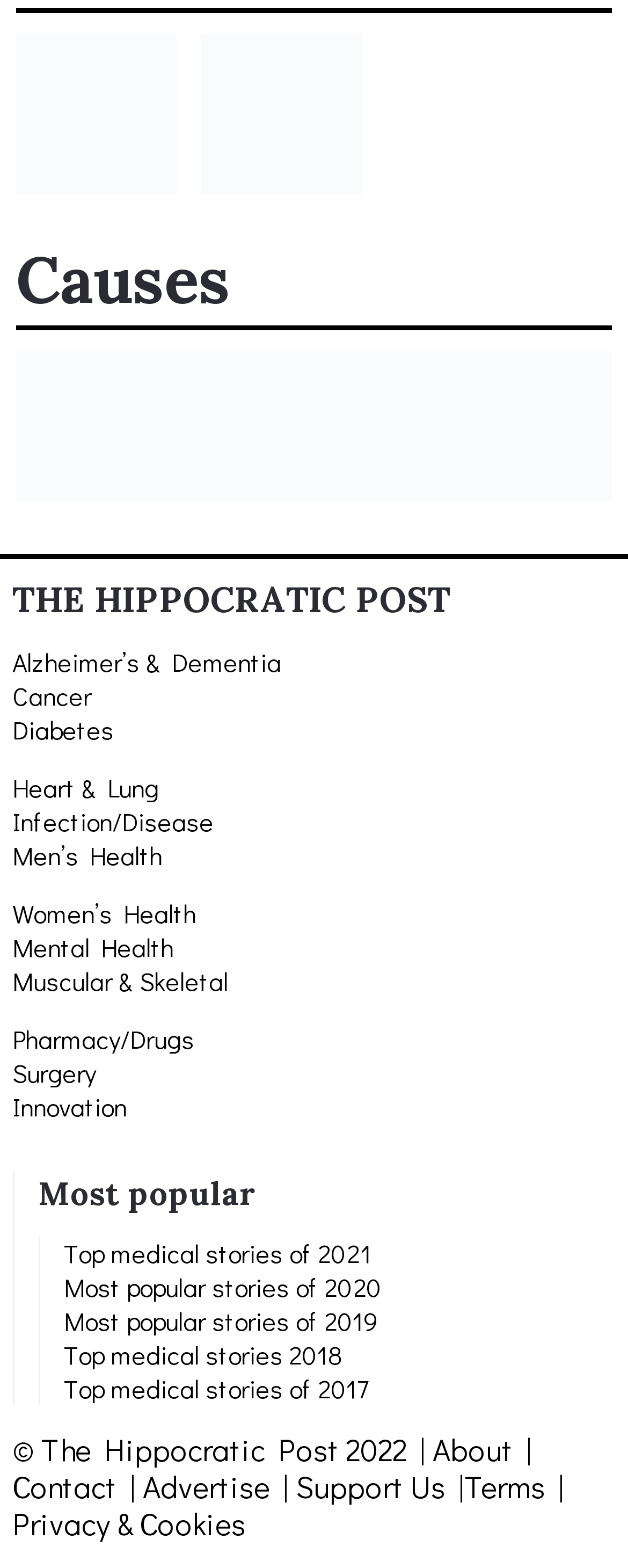Give a one-word or short-phrase answer to the following question: 
What is the copyright year of the webpage?

2022